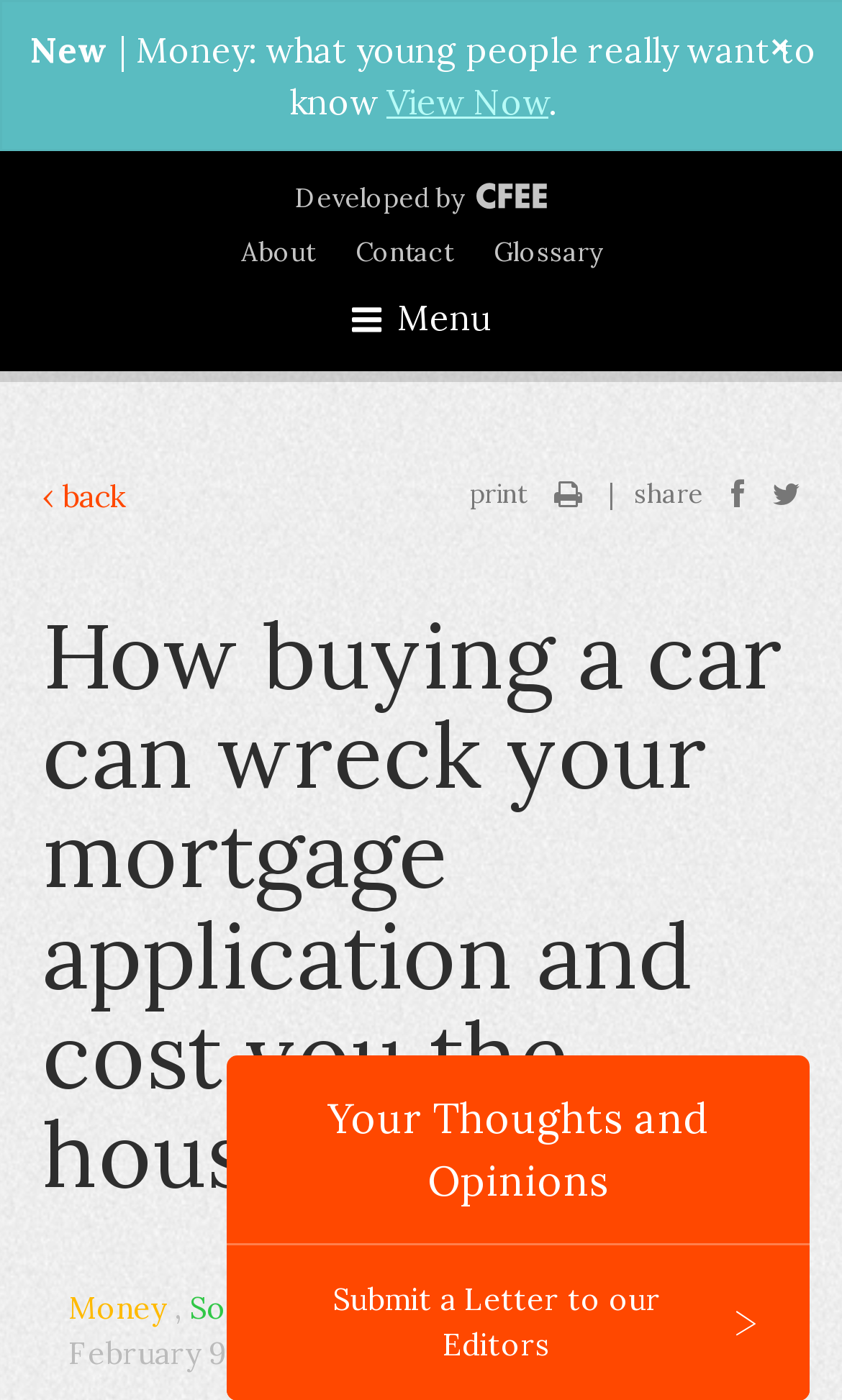Bounding box coordinates are specified in the format (top-left x, top-left y, bottom-right x, bottom-right y). All values are floating point numbers bounded between 0 and 1. Please provide the bounding box coordinate of the region this sentence describes: PrevPreviousAARC-G014

None